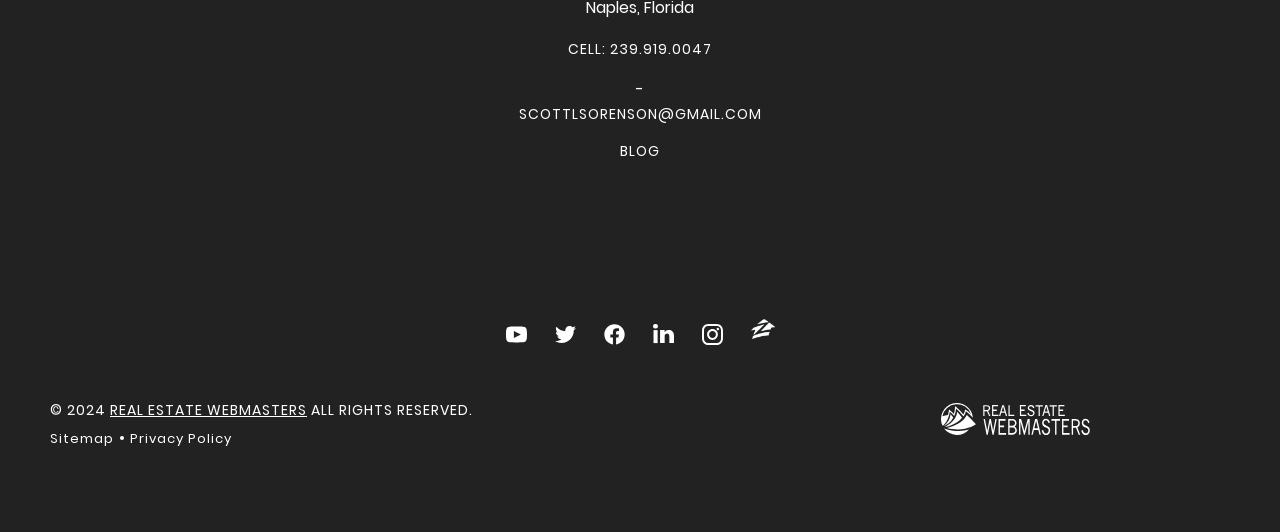Pinpoint the bounding box coordinates of the clickable element needed to complete the instruction: "View the 'Sitemap'". The coordinates should be provided as four float numbers between 0 and 1: [left, top, right, bottom].

[0.039, 0.806, 0.089, 0.841]